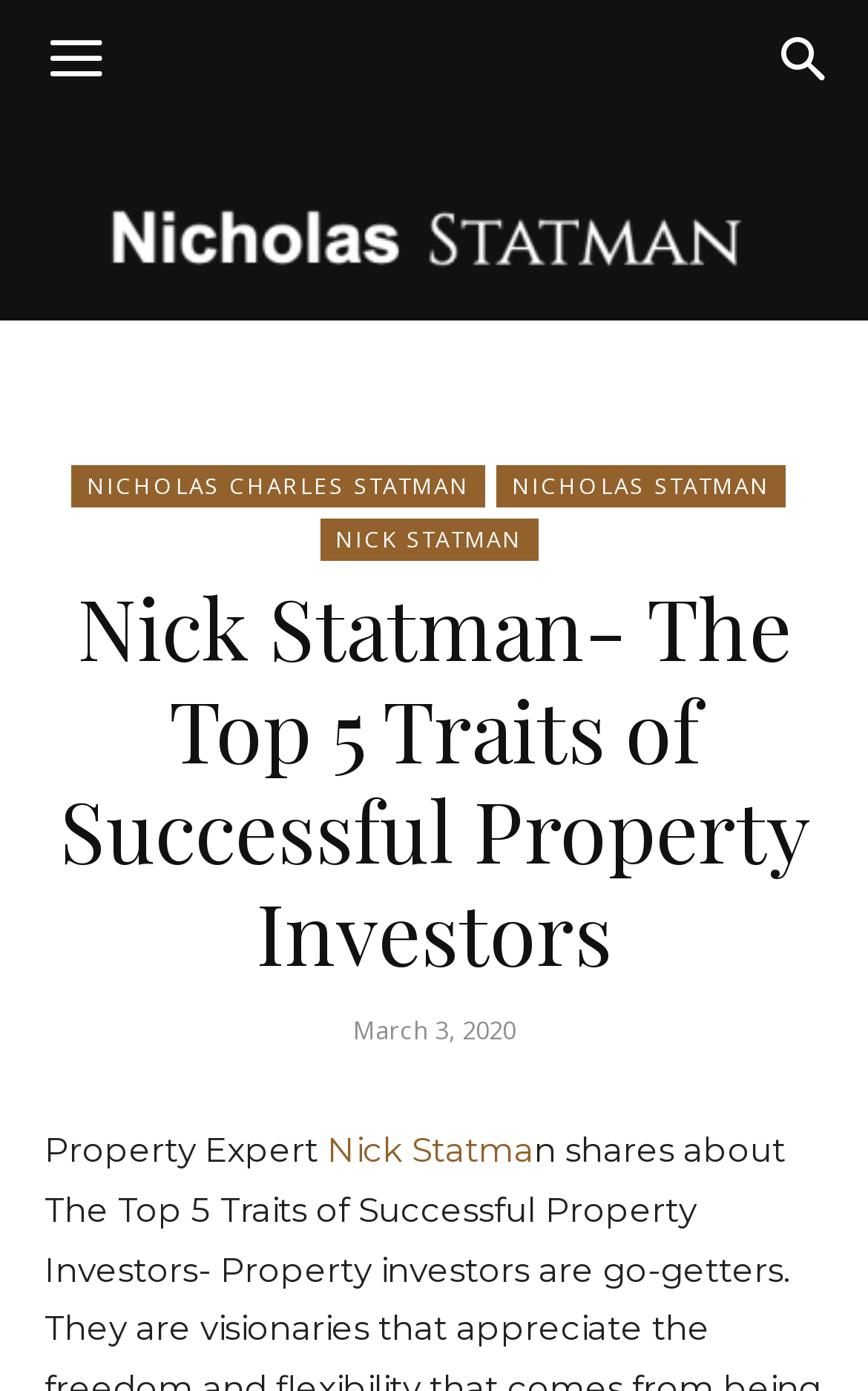Identify the bounding box coordinates for the UI element described as: "July 13, 2023".

None